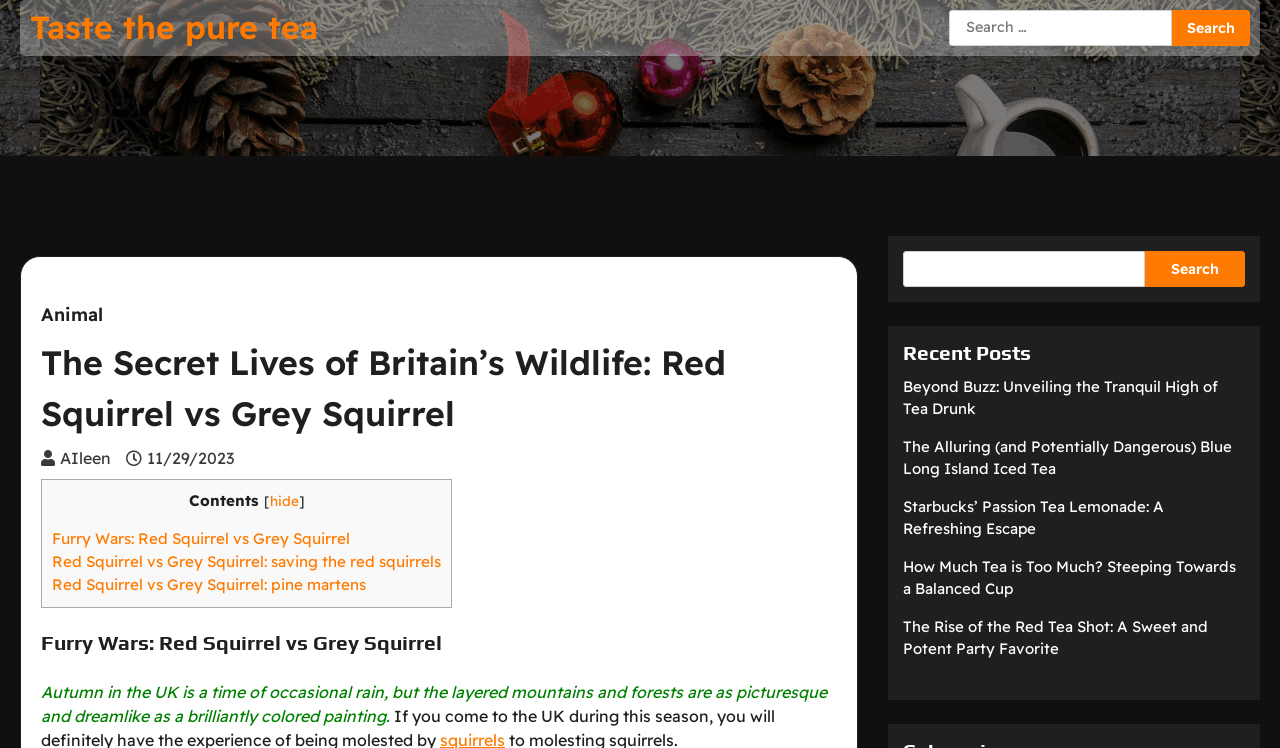Identify the bounding box coordinates of the region that should be clicked to execute the following instruction: "Read recent posts".

[0.705, 0.456, 0.973, 0.489]